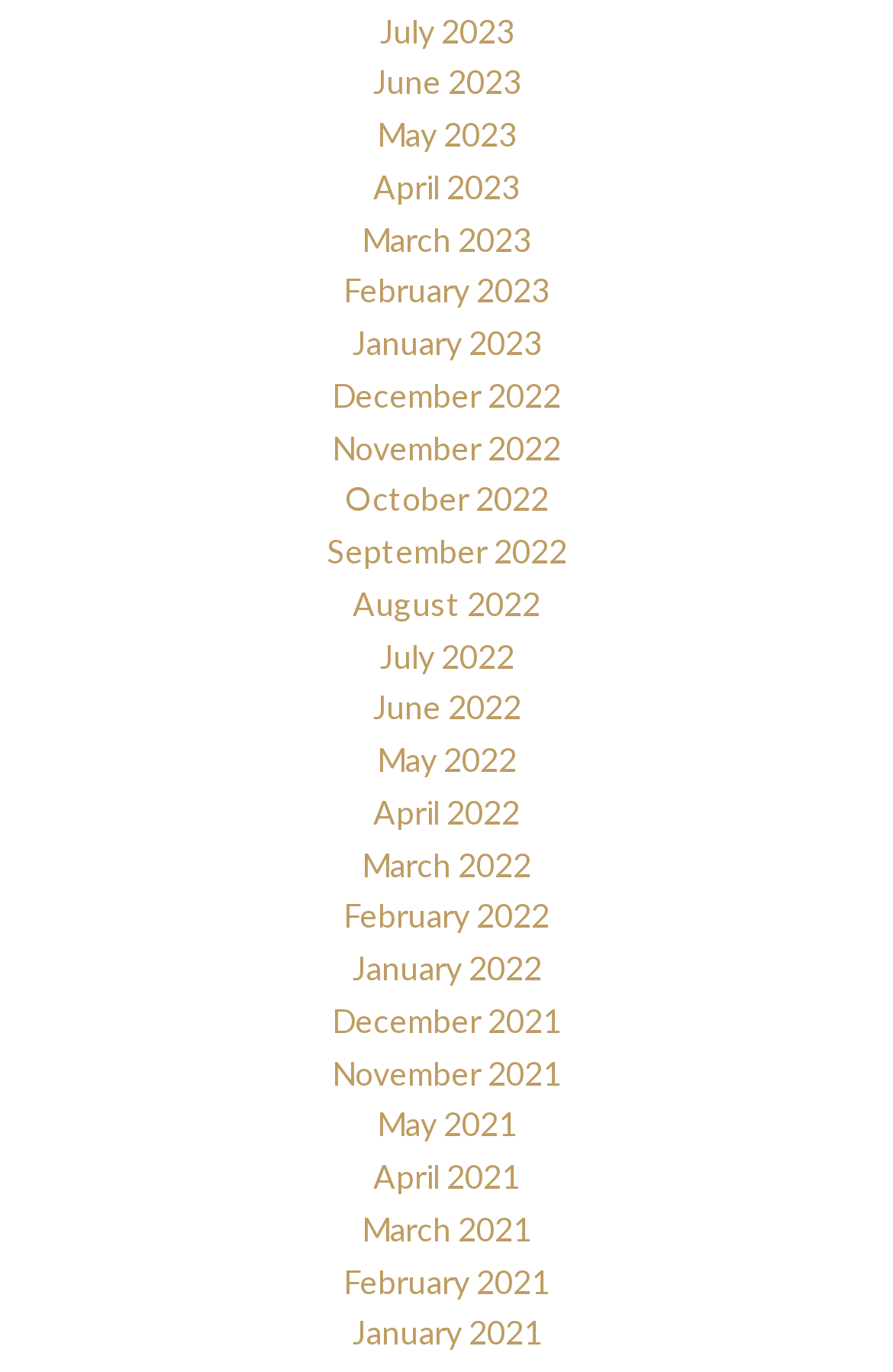Provide the bounding box coordinates of the HTML element this sentence describes: "February 2021". The bounding box coordinates consist of four float numbers between 0 and 1, i.e., [left, top, right, bottom].

[0.385, 0.919, 0.615, 0.947]